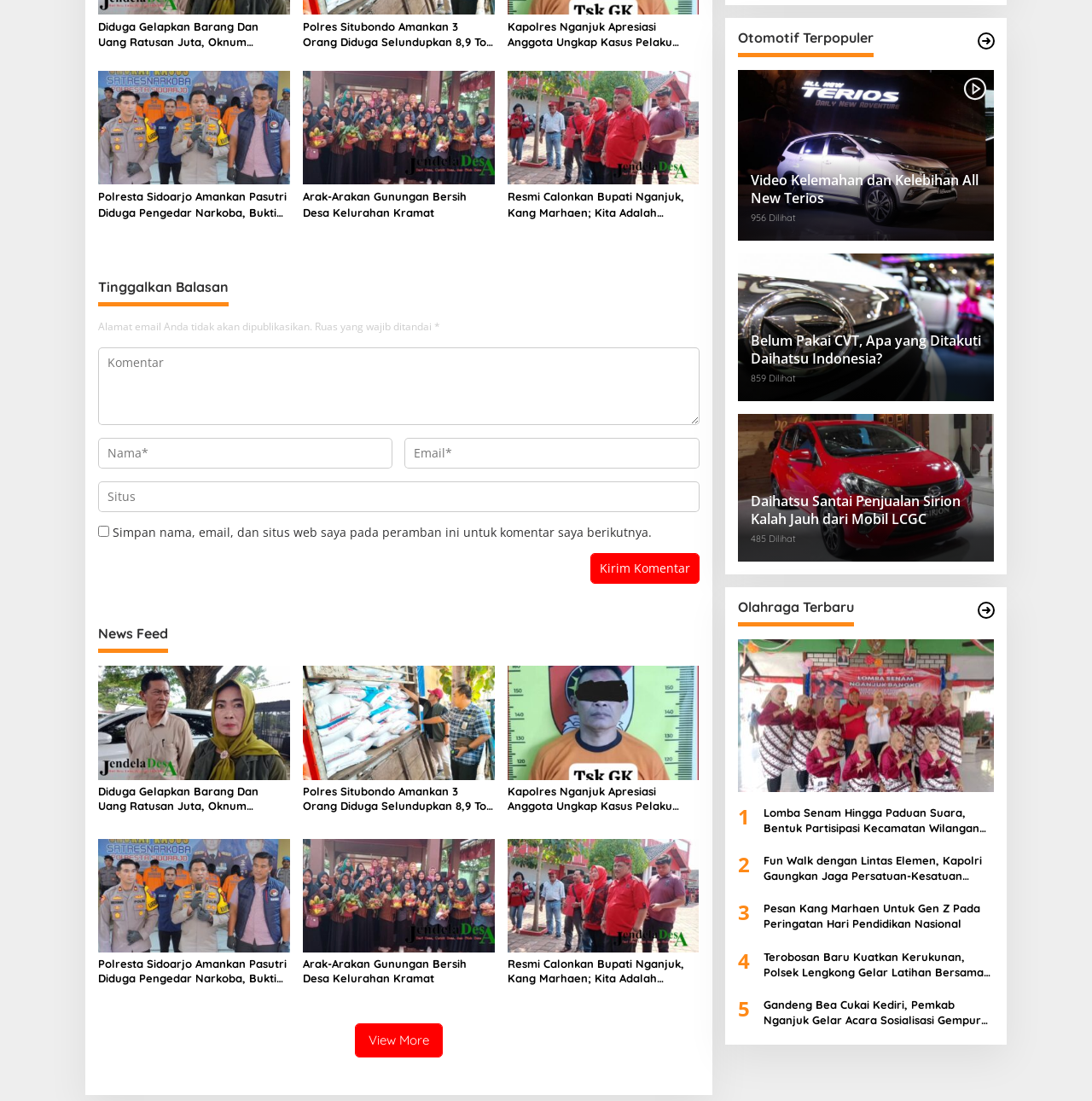Pinpoint the bounding box coordinates of the element to be clicked to execute the instruction: "Leave a comment".

[0.09, 0.315, 0.64, 0.386]